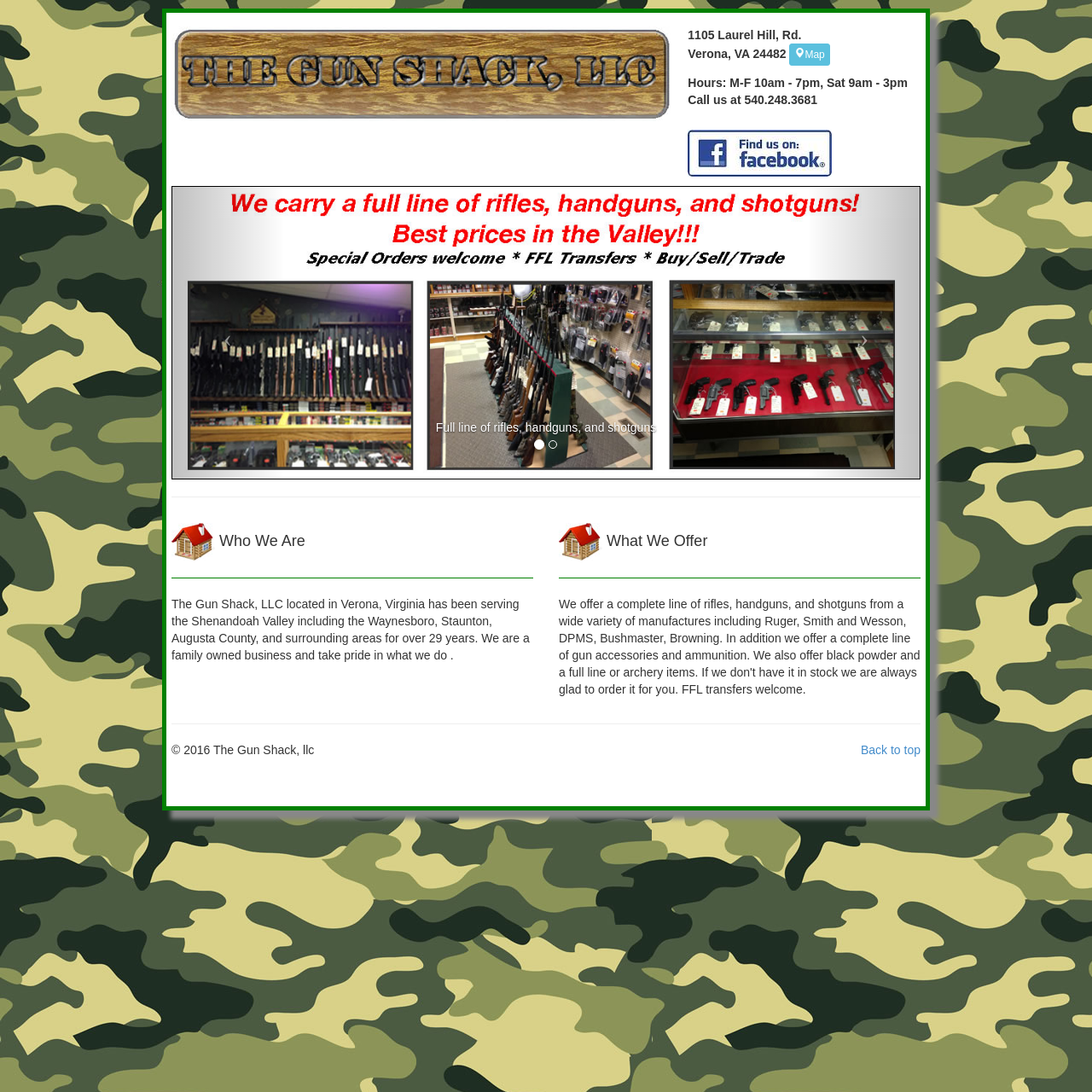Locate the bounding box of the UI element based on this description: "Map". Provide four float numbers between 0 and 1 as [left, top, right, bottom].

[0.723, 0.04, 0.76, 0.06]